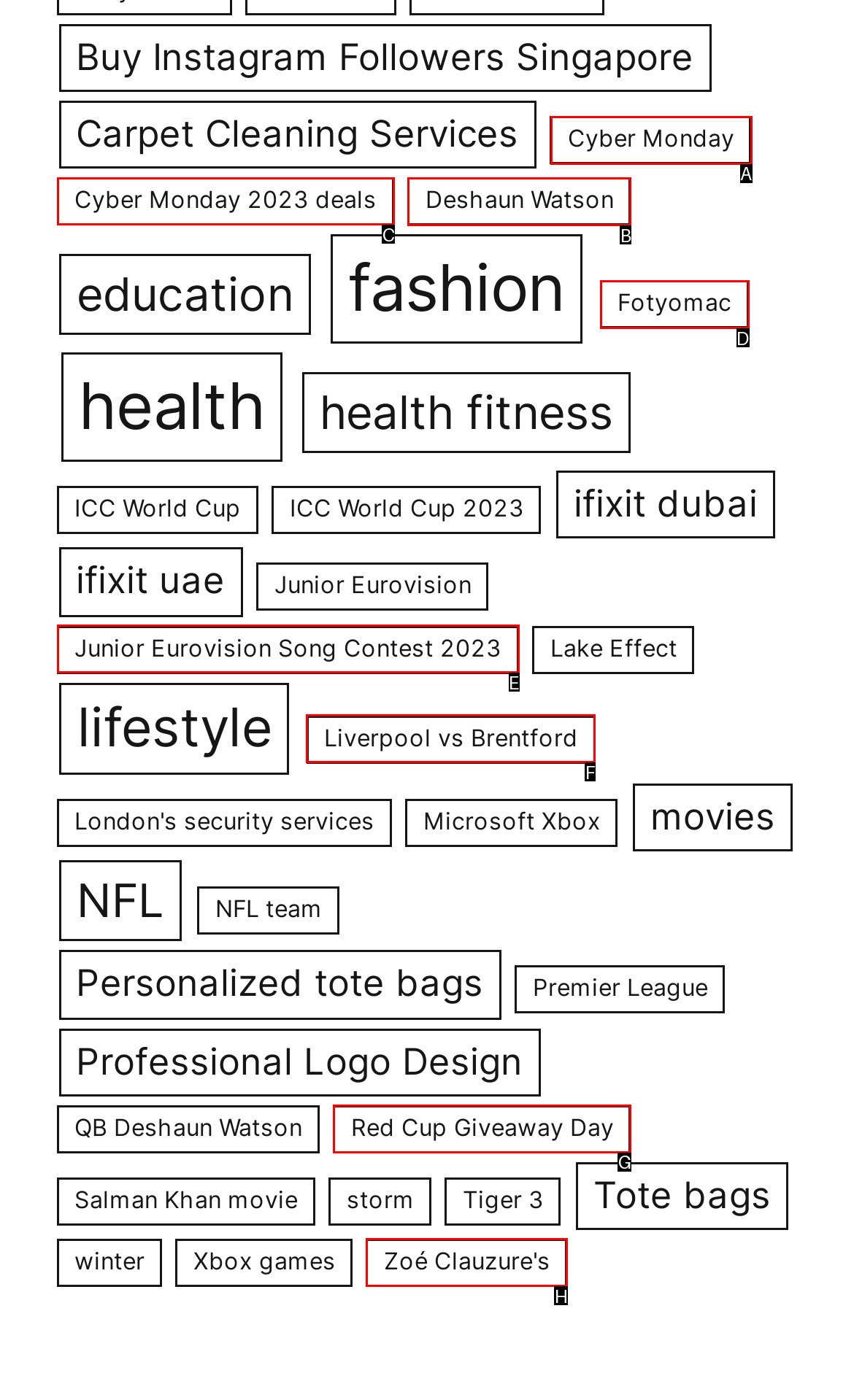Tell me the correct option to click for this task: View 'Cyber Monday 2023 deals'
Write down the option's letter from the given choices.

C